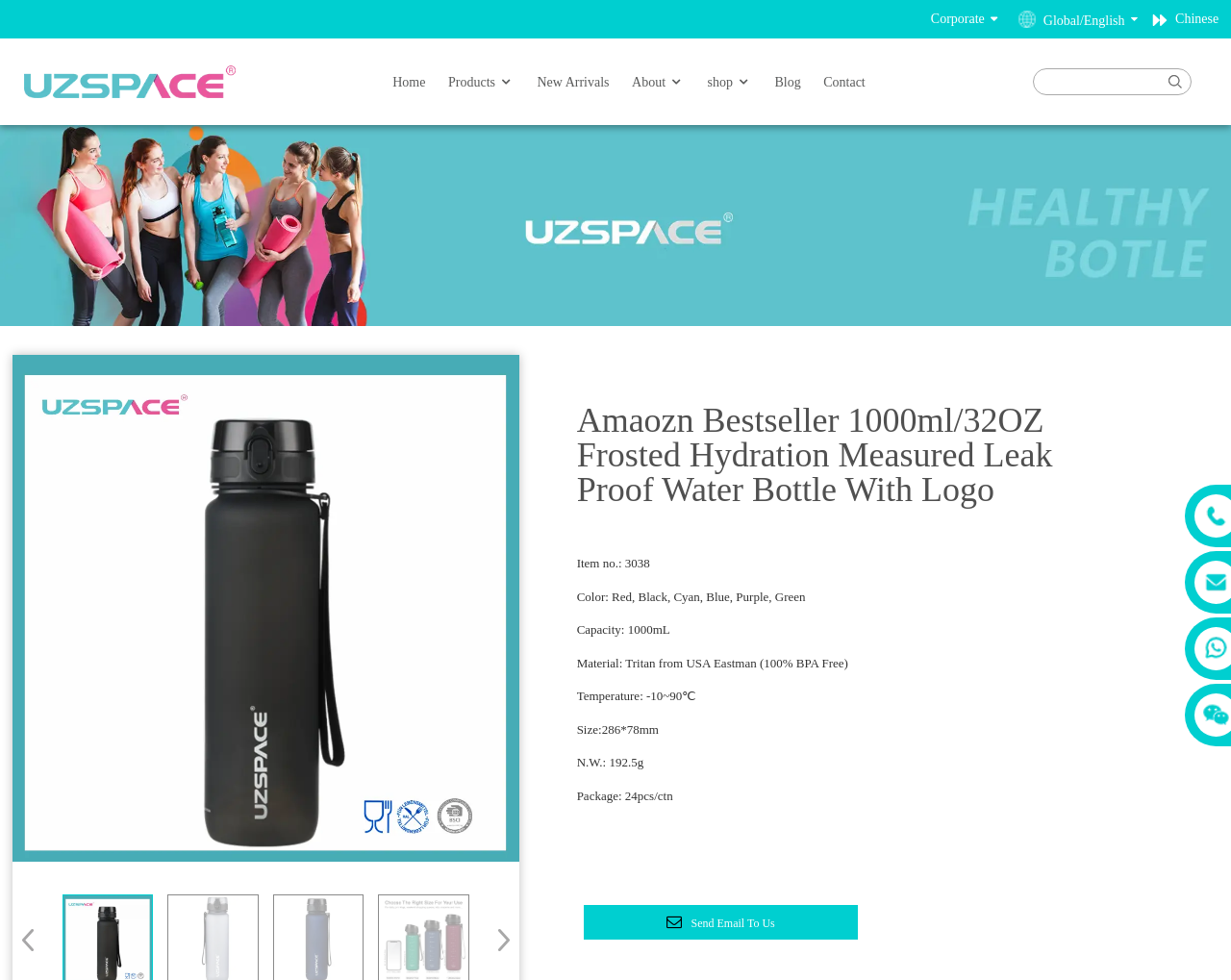Based on the visual content of the image, answer the question thoroughly: What is the material of the water bottle?

I found the answer by examining the product description section, where it lists the specifications of the water bottle. One of the specifications is 'Material: Tritan from USA Eastman (100% BPA Free)', which answers the question.